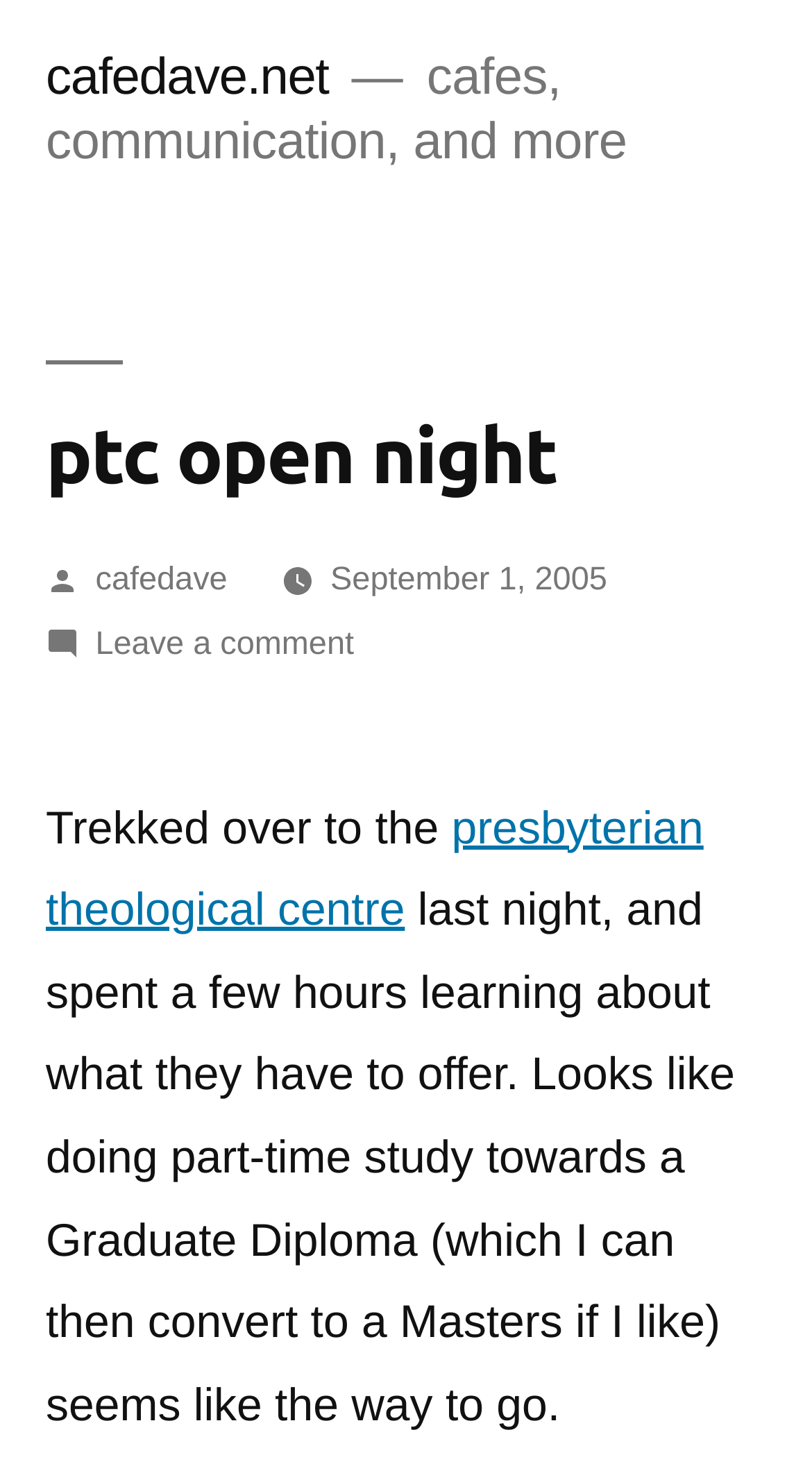What is the main title displayed on this webpage?

ptc open night